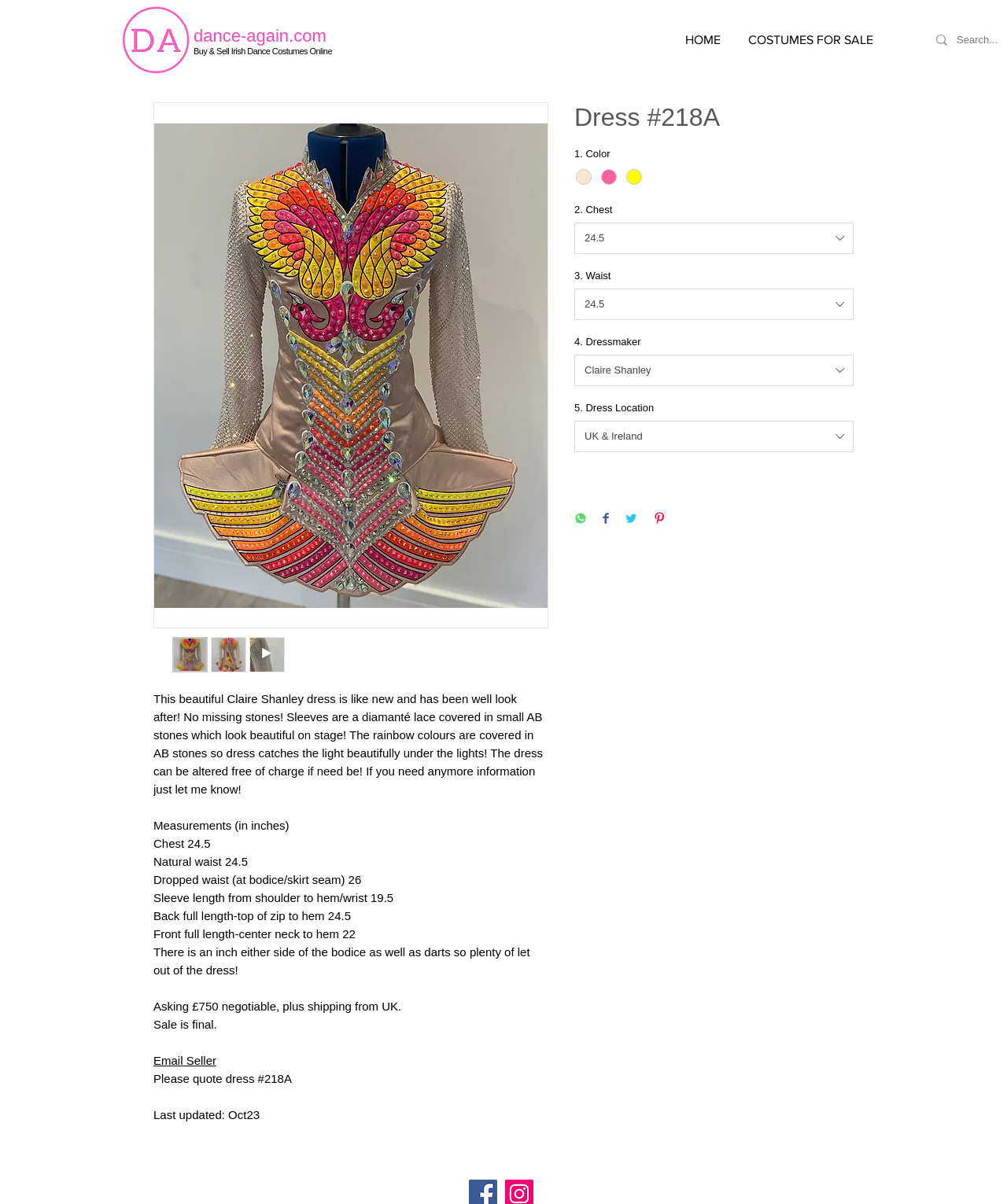Provide the bounding box coordinates of the UI element this sentence describes: "Hydroxytryptamine, 5- Receptors".

None